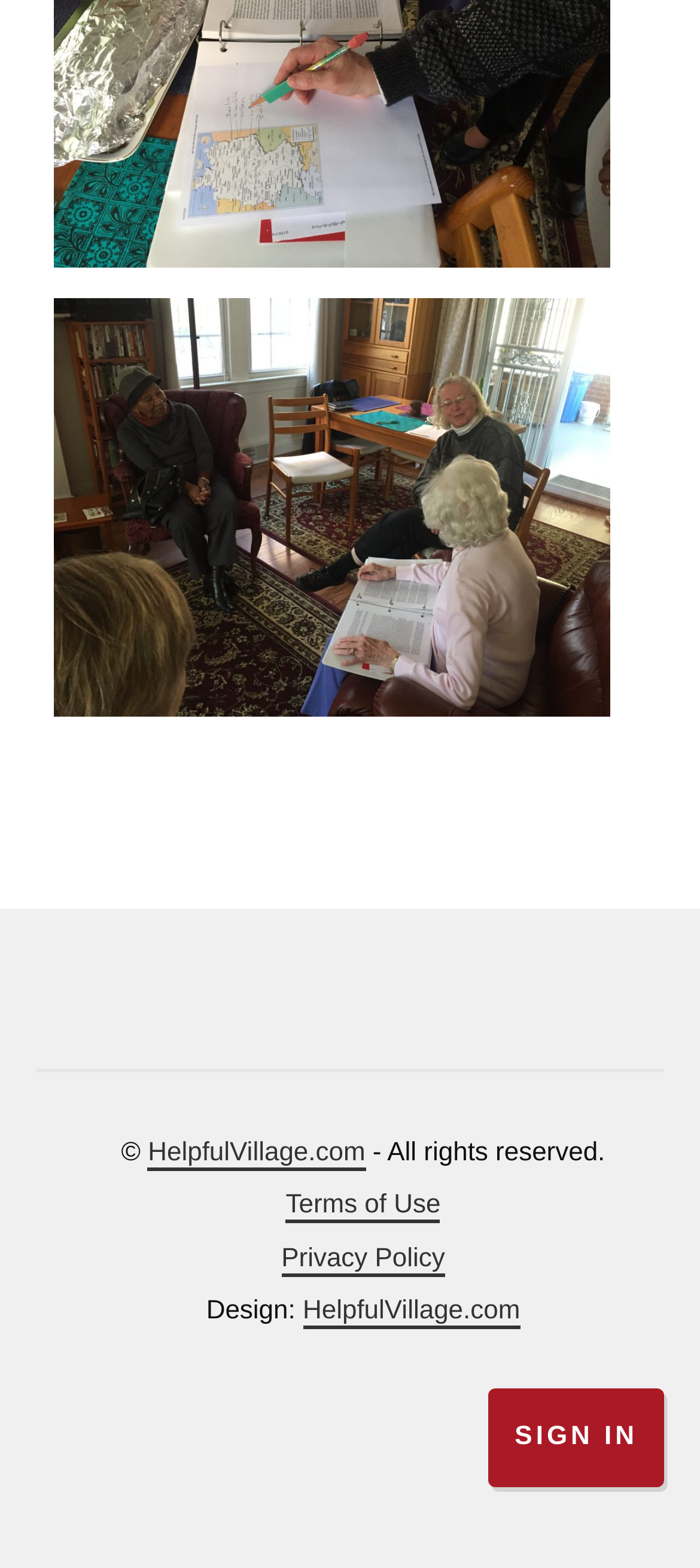Using the information in the image, could you please answer the following question in detail:
What is the call-to-action at the bottom right?

At the bottom right of the webpage, there is a link that says 'SIGN IN', which is likely a call-to-action for users to log in to their accounts.